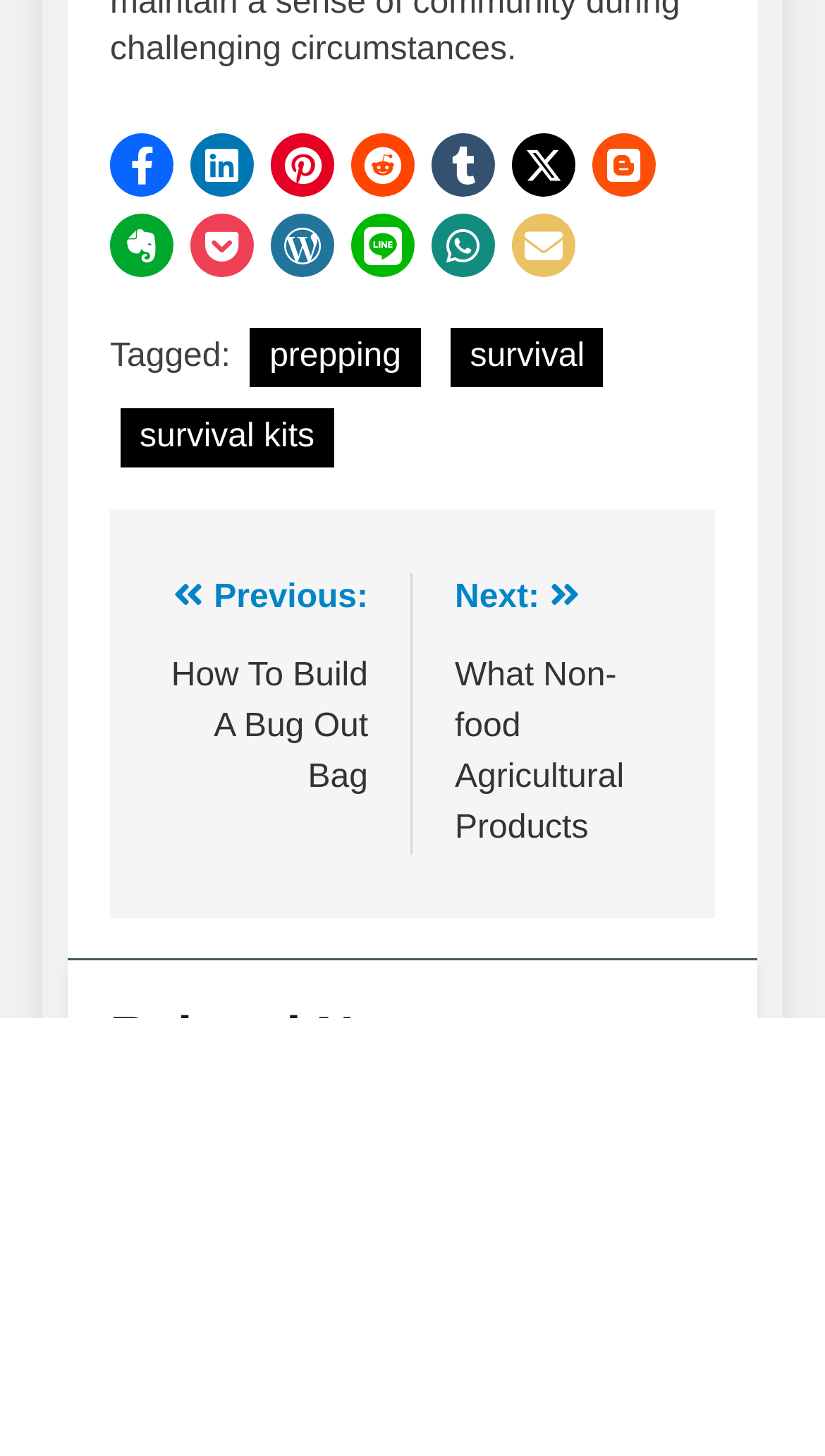Using floating point numbers between 0 and 1, provide the bounding box coordinates in the format (top-left x, top-left y, bottom-right x, bottom-right y). Locate the UI element described here: aria-label="Open search"

None